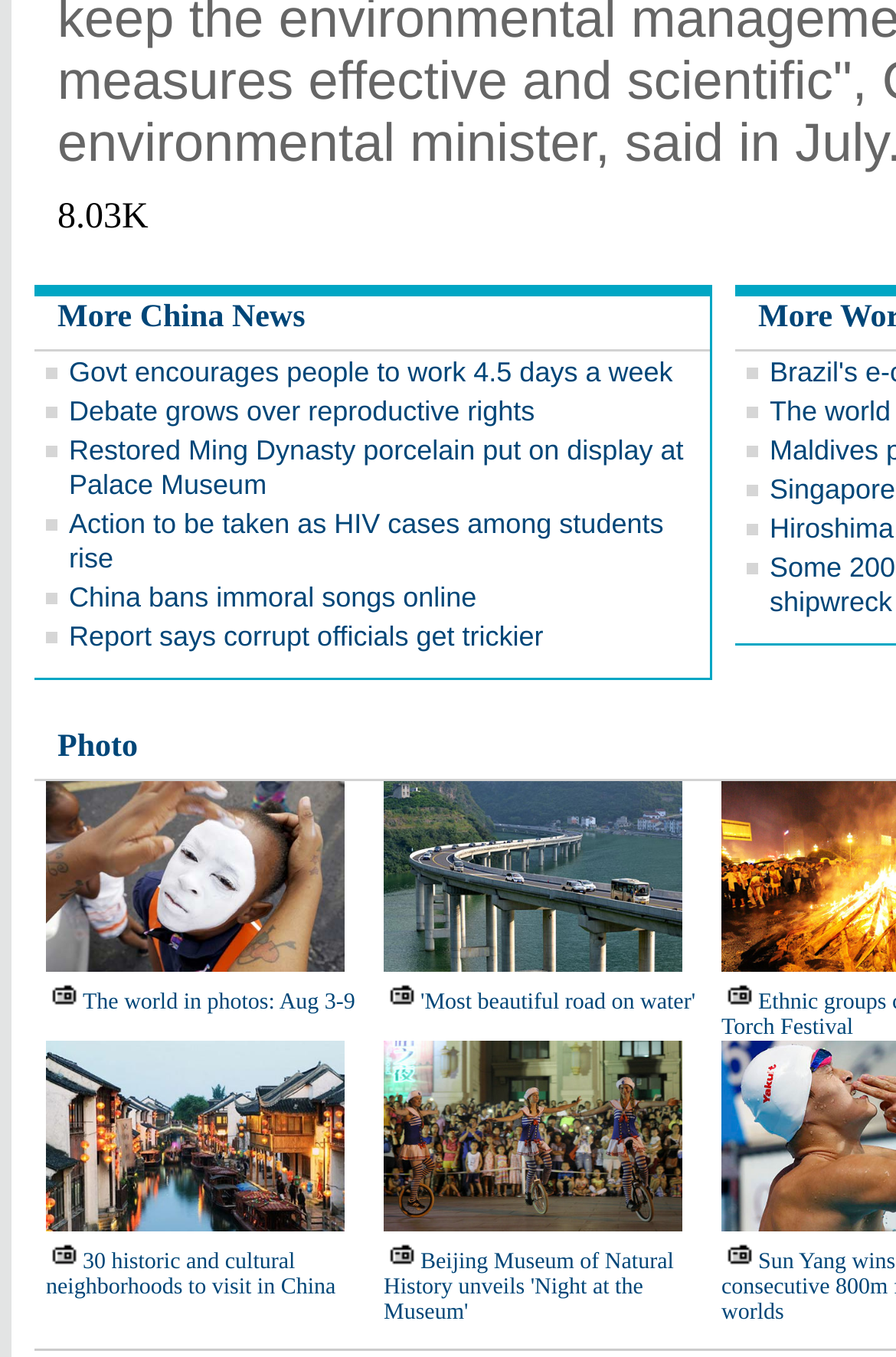What is the number of China news?
Give a detailed explanation using the information visible in the image.

The number of China news is mentioned at the top of the webpage, which is 8.03K.